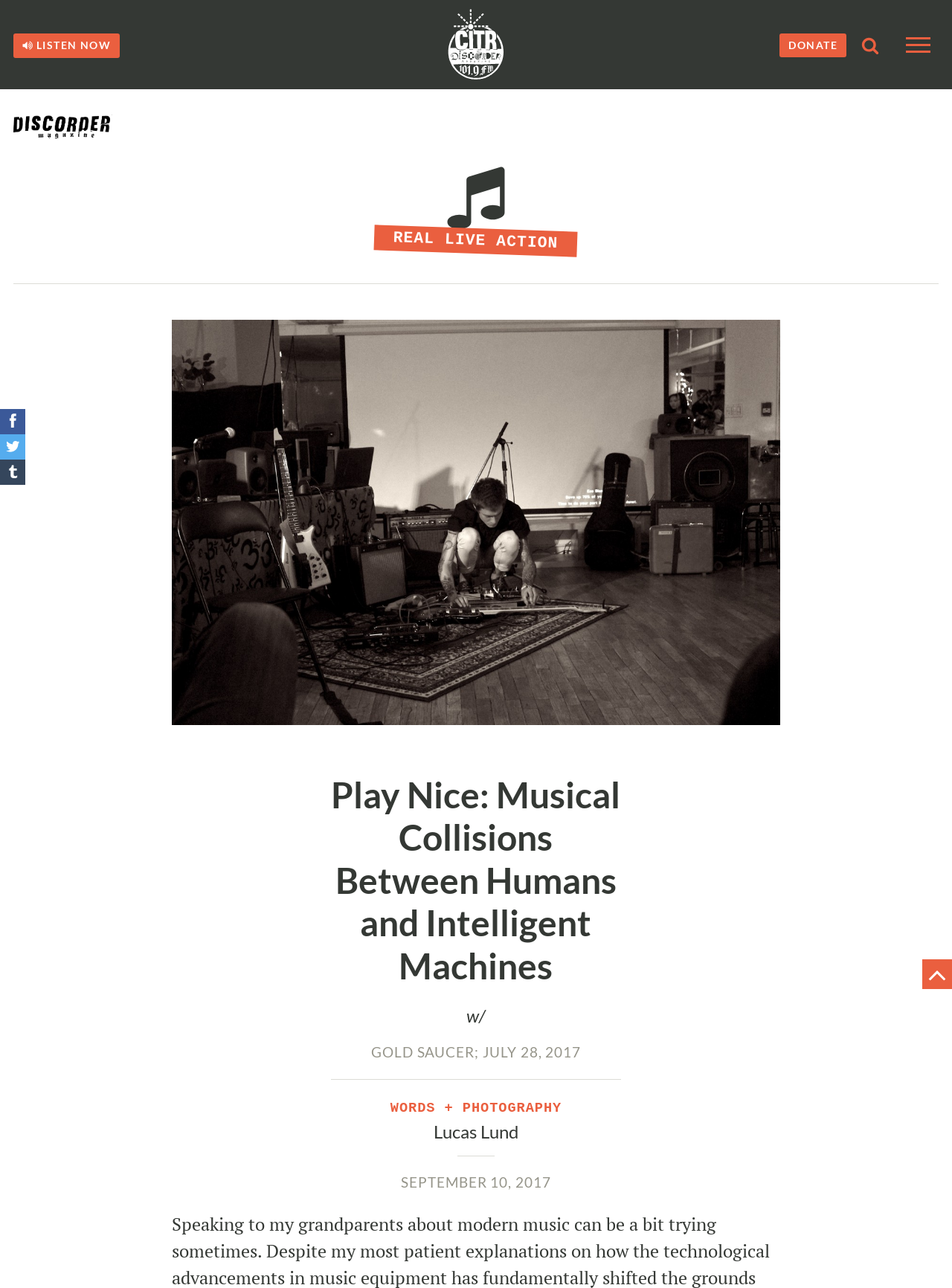Please find the bounding box coordinates of the section that needs to be clicked to achieve this instruction: "Toggle navigation".

[0.943, 0.026, 0.986, 0.044]